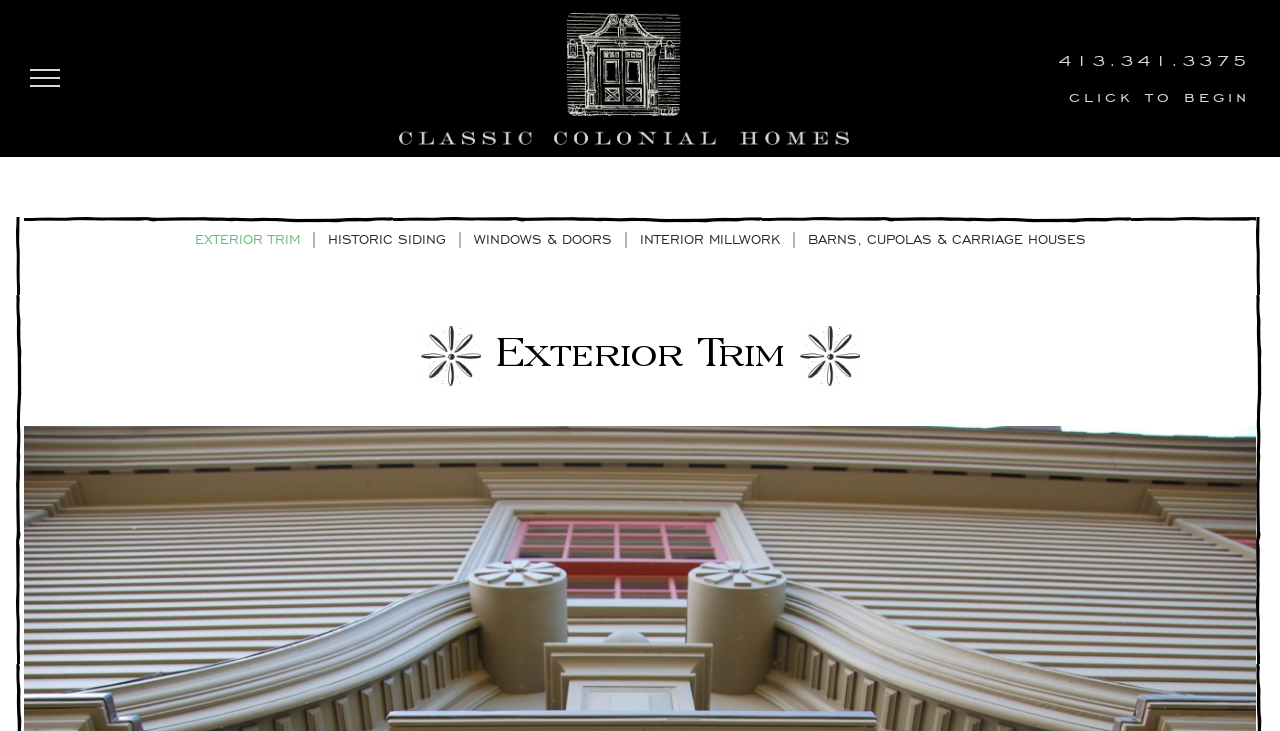What is the title or heading displayed on the webpage?

BUILD YOUR LEGACY